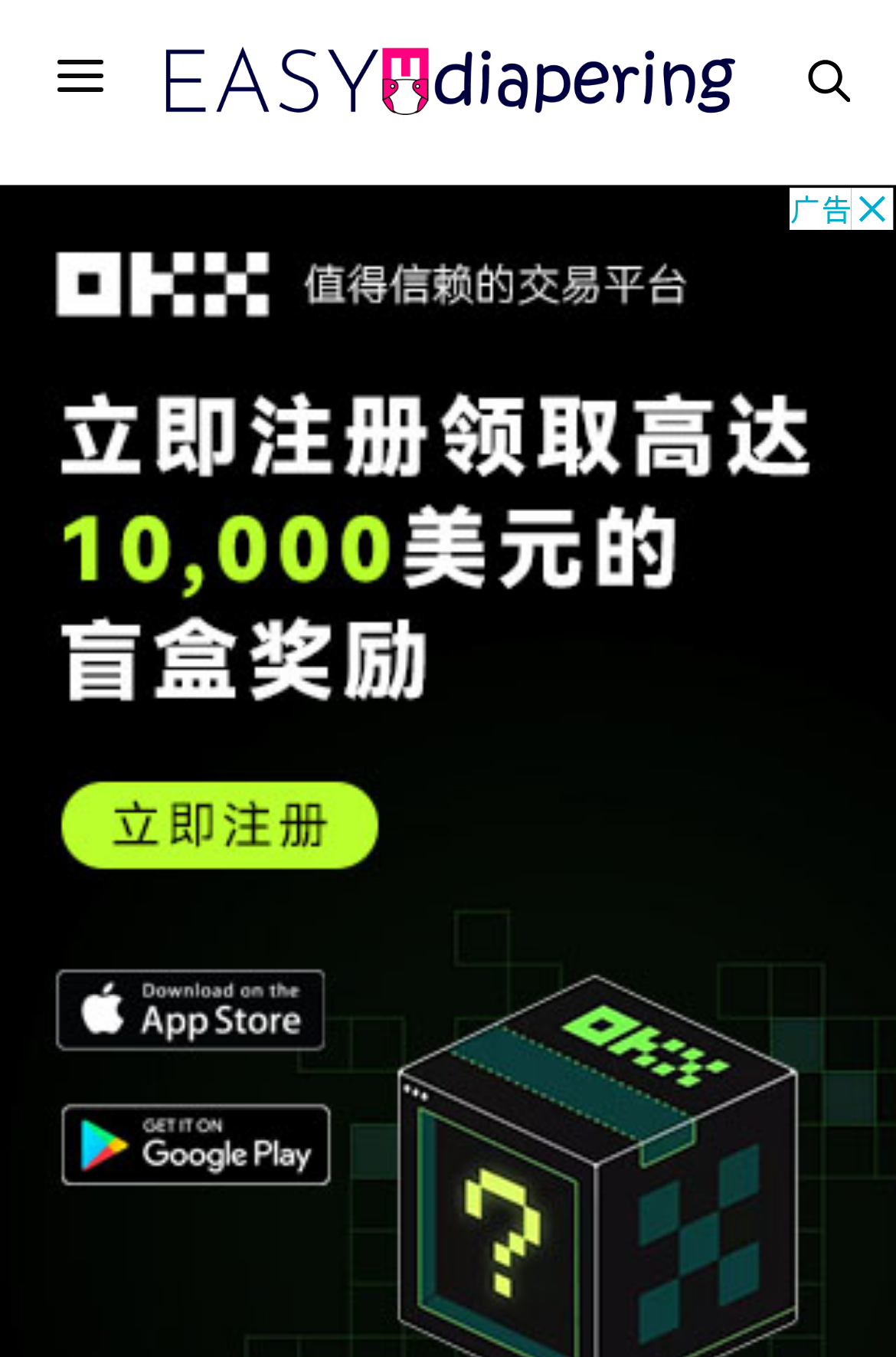Could you please study the image and provide a detailed answer to the question:
What is the name of the website?

The name of the website can be determined by looking at the link element with the text 'Easy Diapering' at the top of the webpage, which suggests that it is the title of the website.